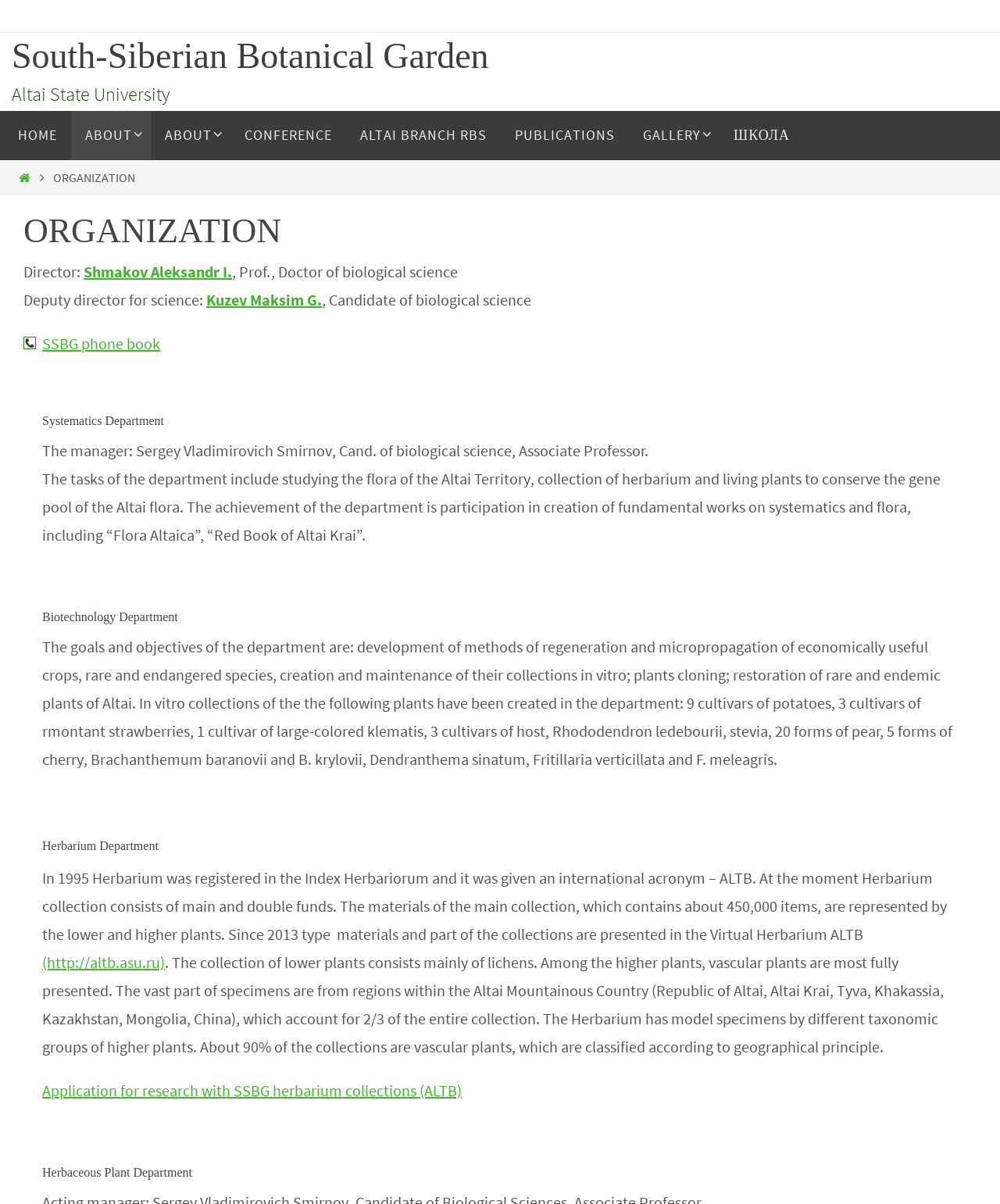Please reply to the following question with a single word or a short phrase:
What is the acronym of the Herbarium?

ALTB